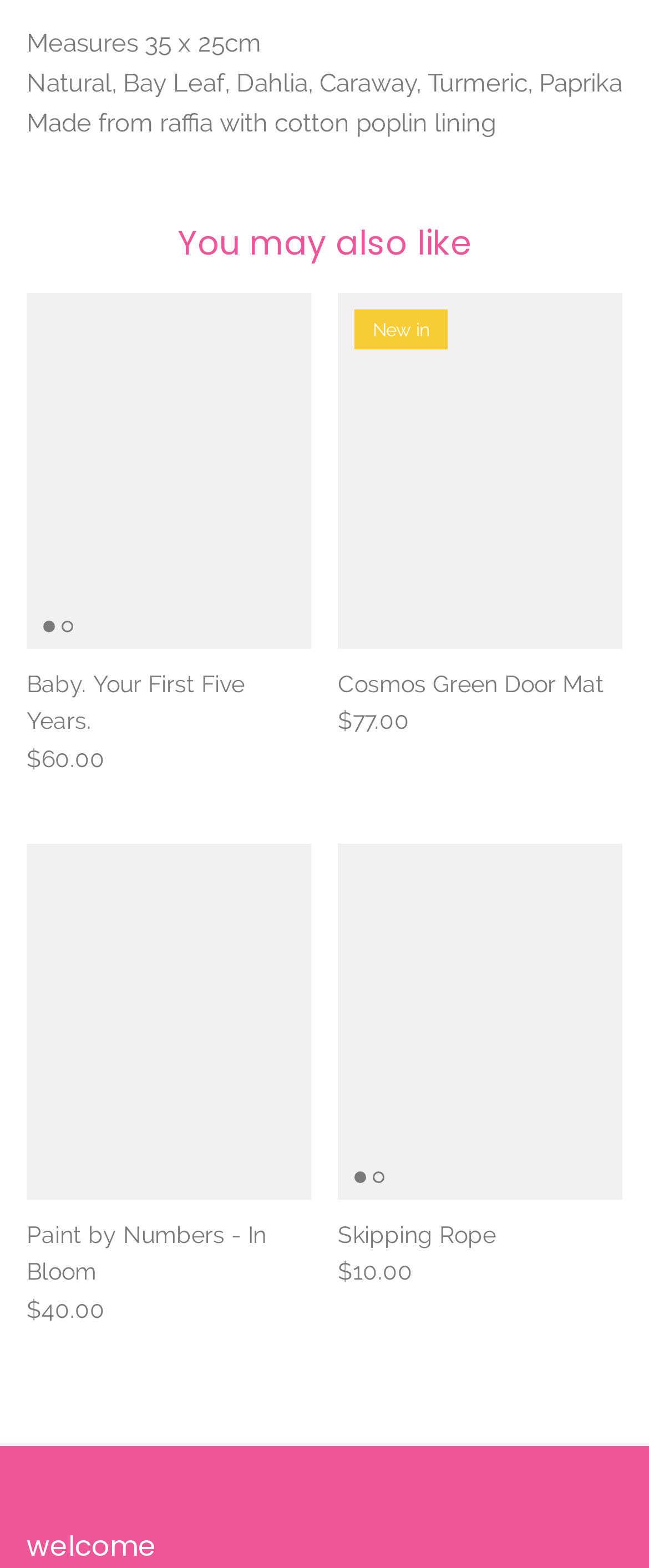How many products are shown under 'You may also like'?
Answer the question with detailed information derived from the image.

I counted the number of links under the 'You may also like' heading, which are 'Baby. Your First Five Years.', 'Cosmos Green Door Mat', 'Paint by Numbers - In Bloom', and 'Skipping Rope'. Therefore, there are 4 products shown.